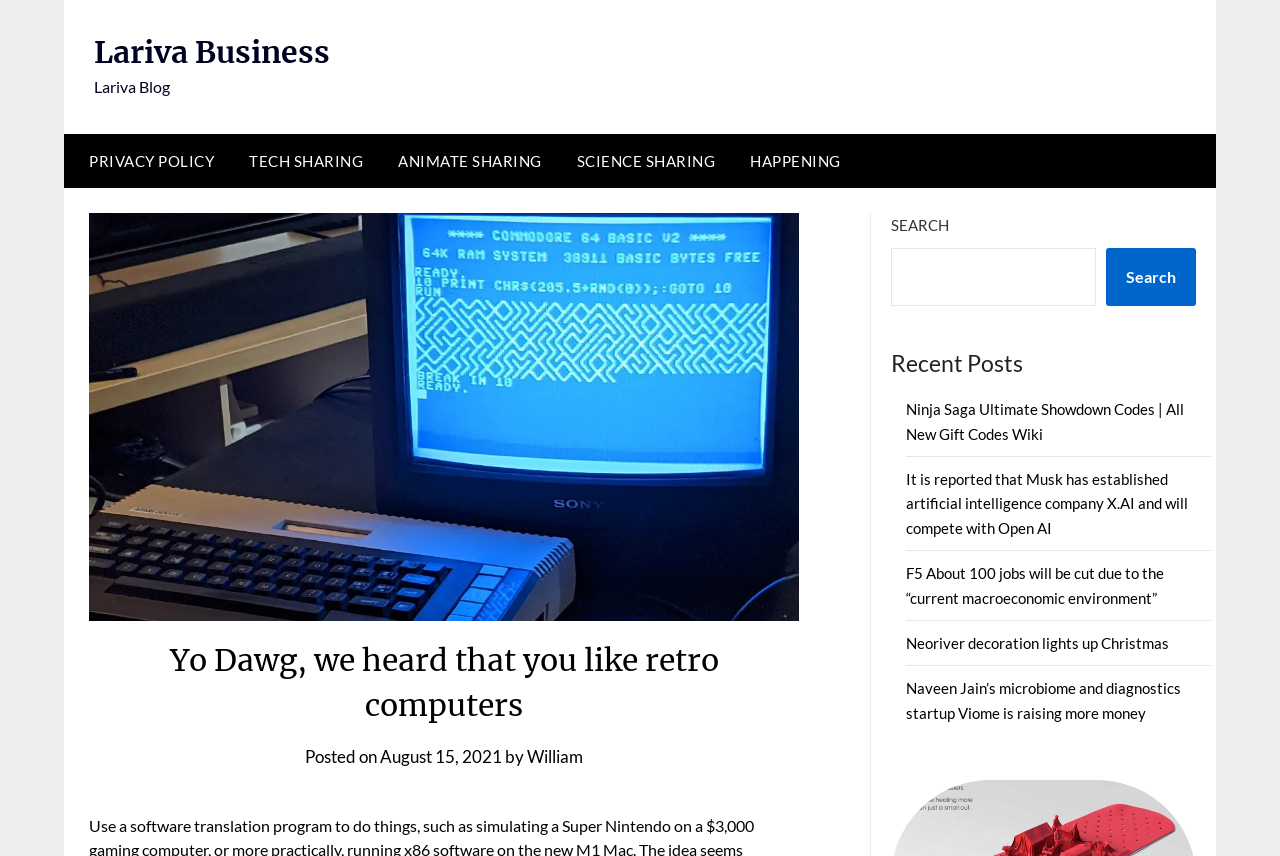Pinpoint the bounding box coordinates of the area that should be clicked to complete the following instruction: "Check recent posts". The coordinates must be given as four float numbers between 0 and 1, i.e., [left, top, right, bottom].

[0.696, 0.404, 0.934, 0.447]